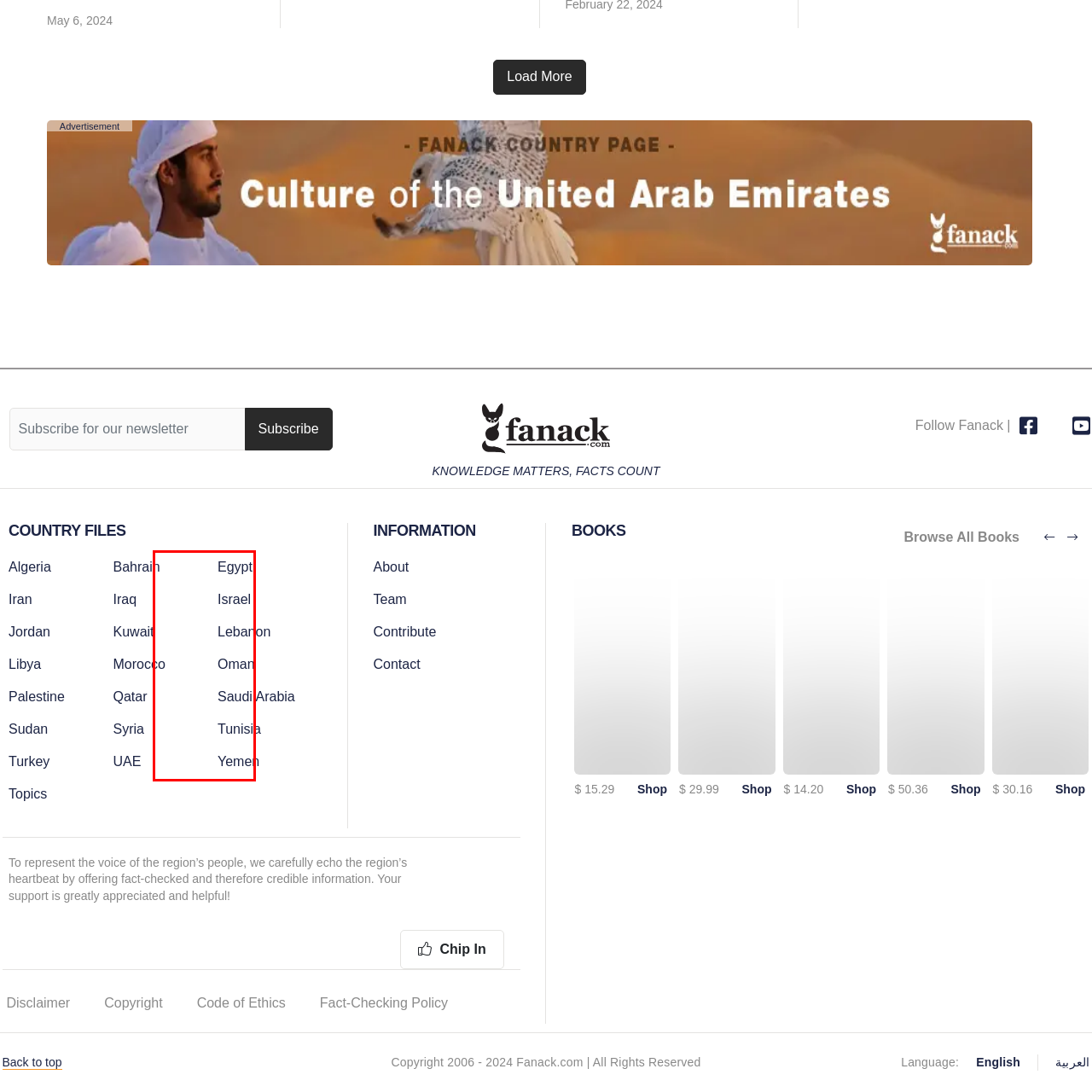How much does the book cost?
Please analyze the image within the red bounding box and provide a comprehensive answer based on the visual information.

The price of the book is indicated alongside the book title in the image, which is $35.99, making it clear to potential readers how much they need to pay to access the insights and narratives within.